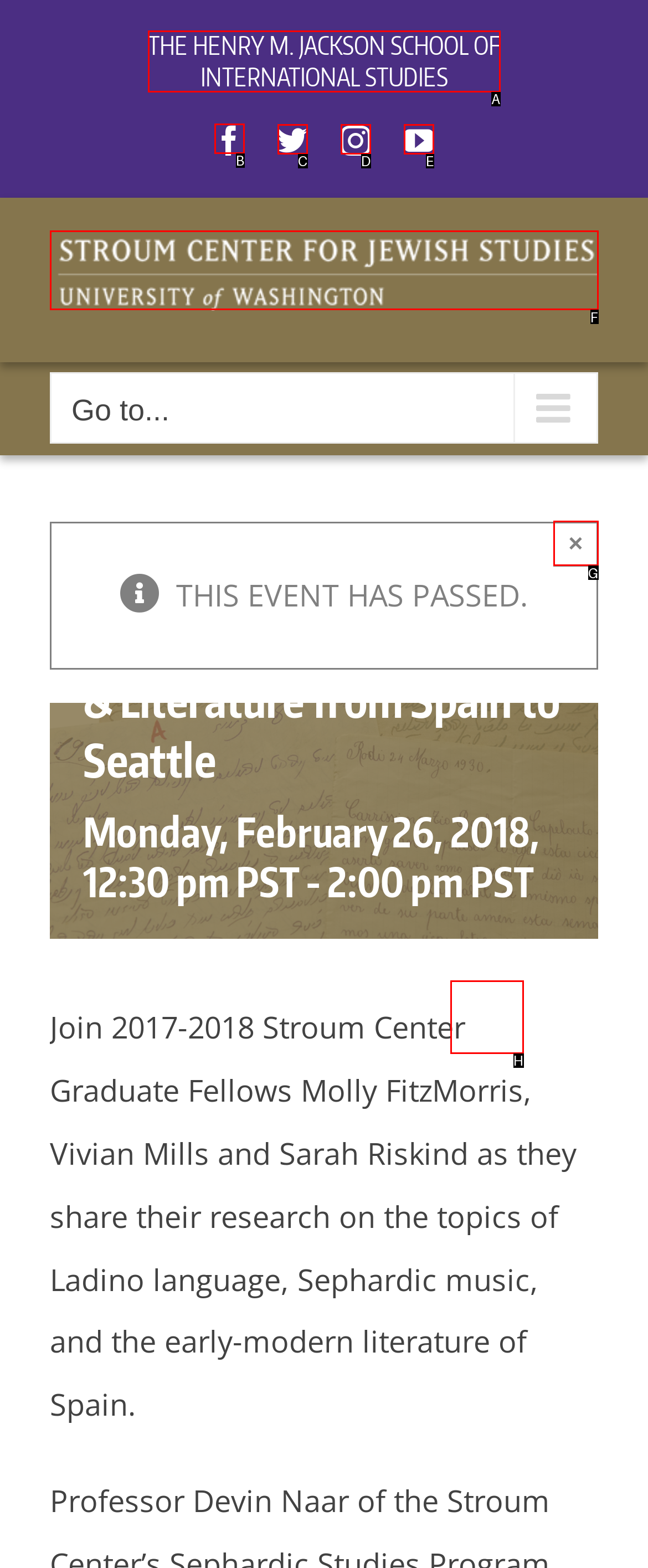Given the task: Open Facebook page, indicate which boxed UI element should be clicked. Provide your answer using the letter associated with the correct choice.

B